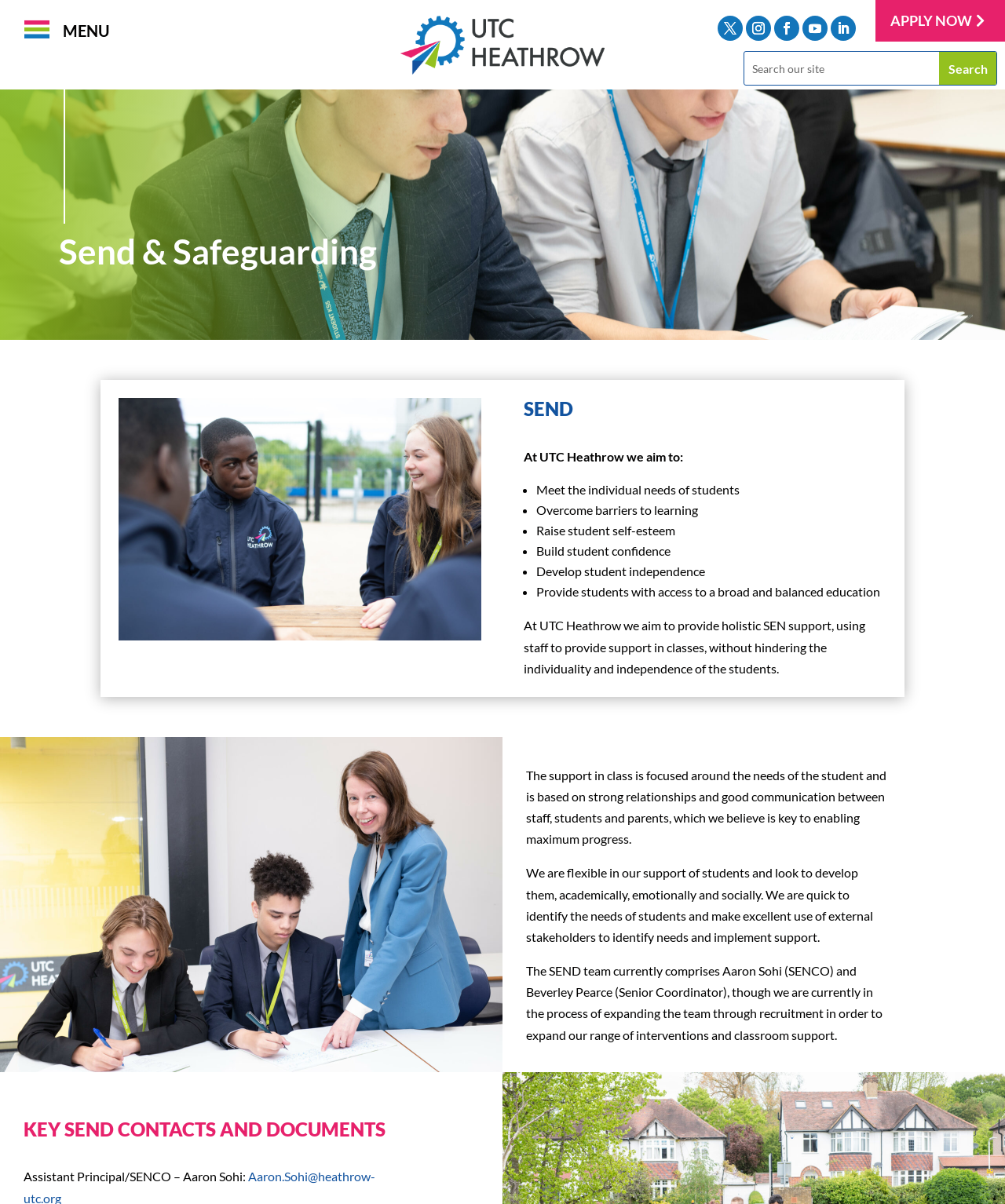What is the goal of the SEND team at UTC Heathrow?
Give a one-word or short-phrase answer derived from the screenshot.

Enable maximum progress